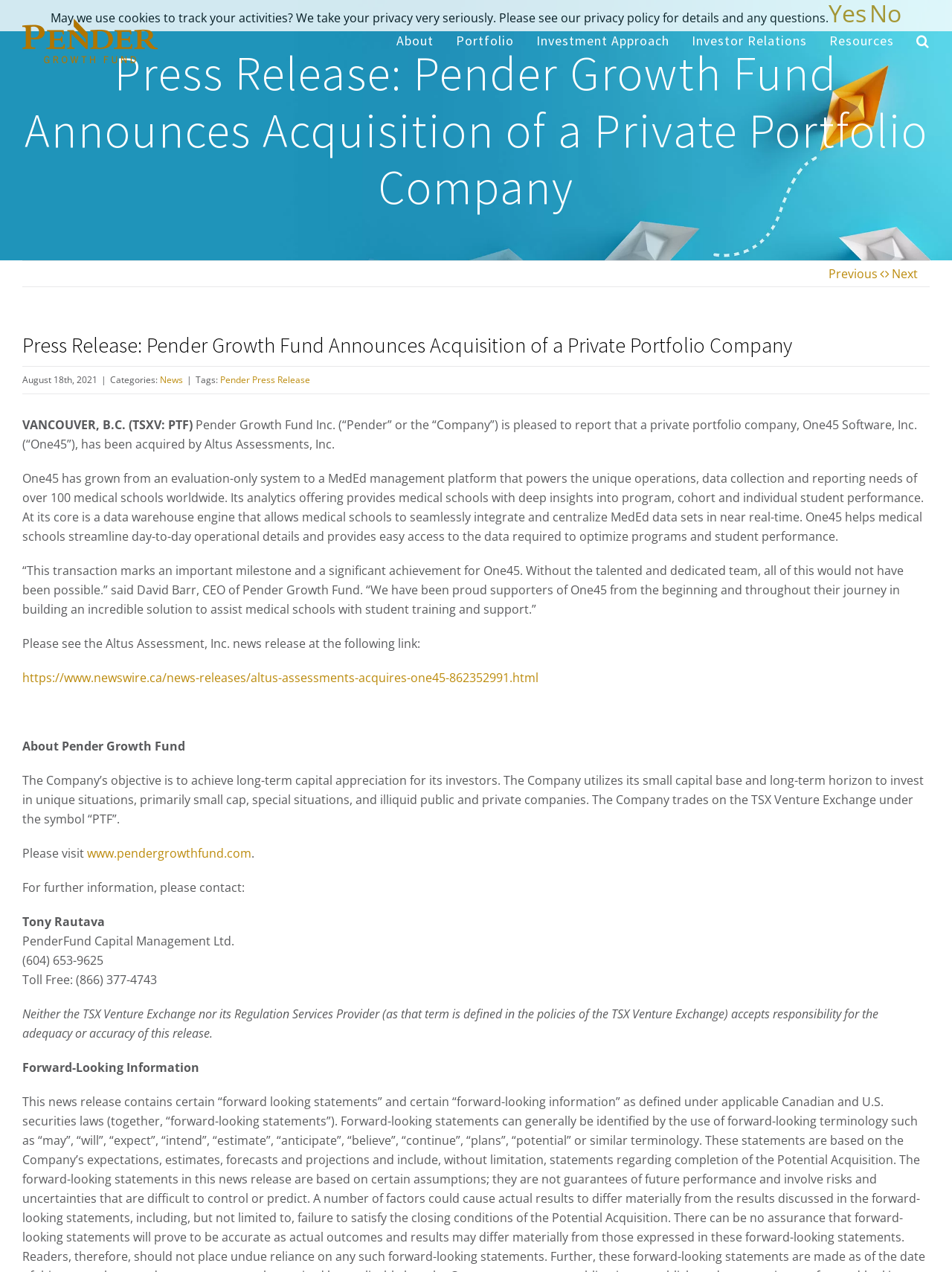Who is the CEO of Pender Growth Fund?
Please respond to the question thoroughly and include all relevant details.

The quote '“This transaction marks an important milestone and a significant achievement for One45. Without the talented and dedicated team, all of this would not have been possible.”' is attributed to David Barr, who is identified as the CEO of Pender Growth Fund.